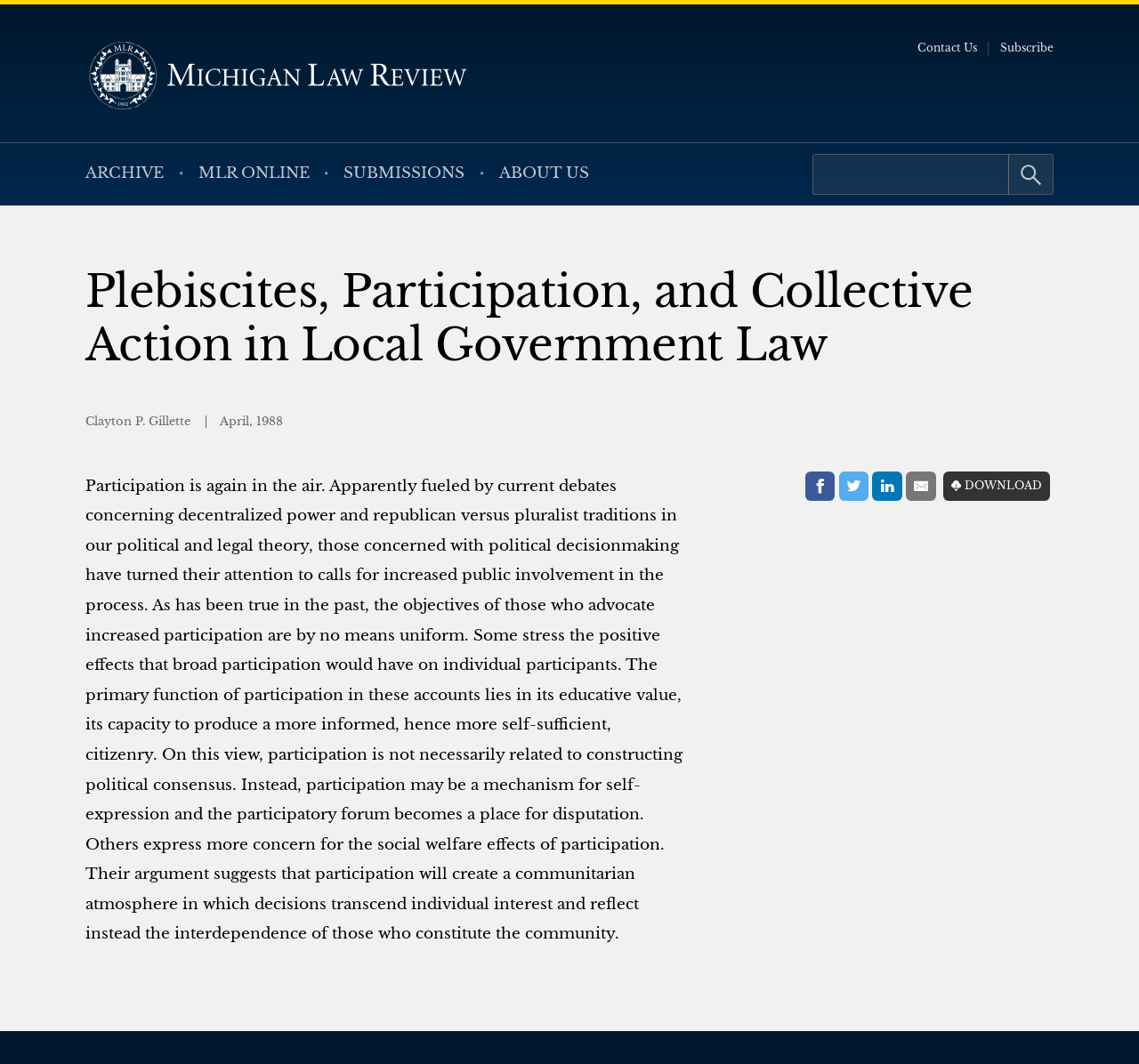From the details in the image, provide a thorough response to the question: What is the author's name of the article?

The author's name can be found in the article section, where it says 'Clayton P. Gillette' in a static text format.